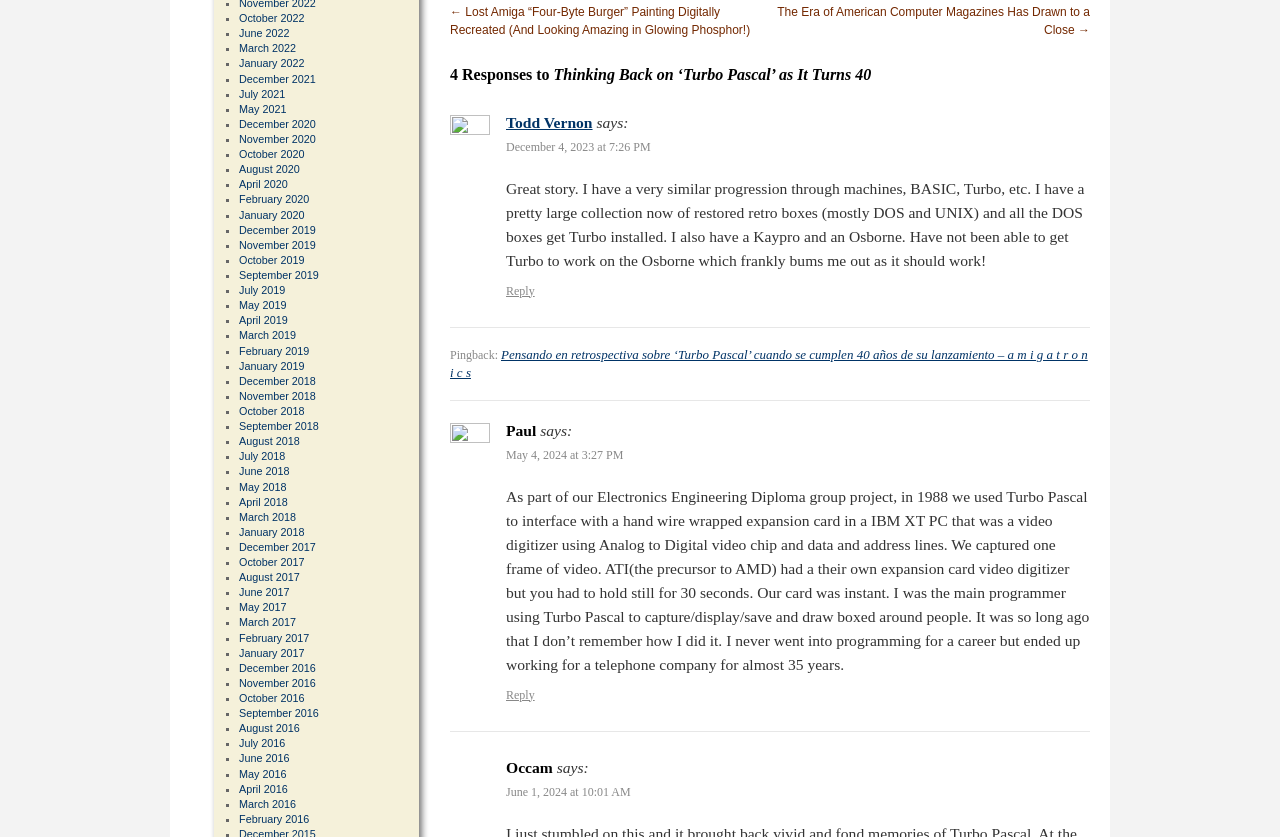Locate the bounding box coordinates of the clickable part needed for the task: "View the pingback link".

[0.352, 0.414, 0.85, 0.453]